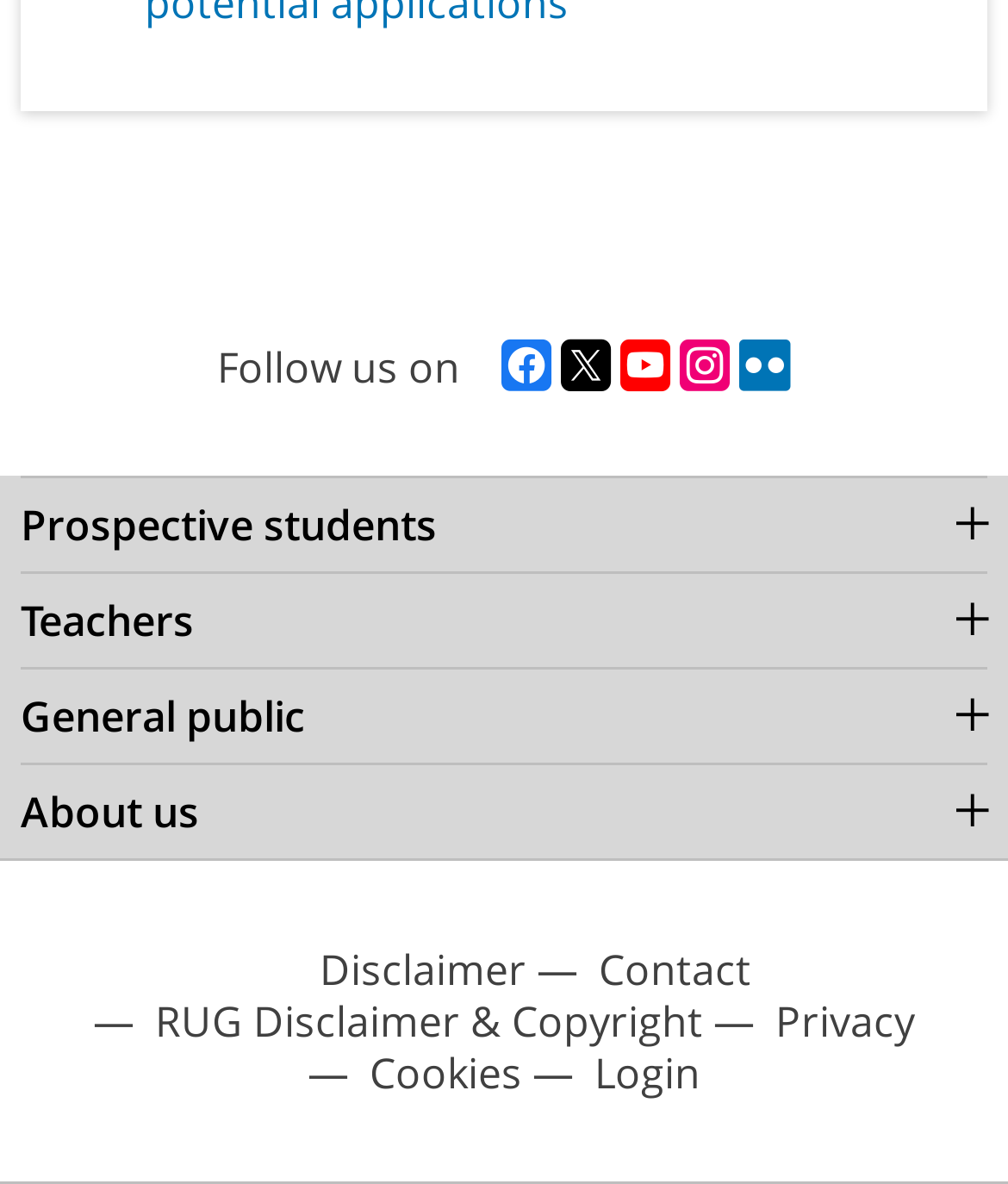Find the bounding box coordinates of the element to click in order to complete this instruction: "Go to the disclaimer page". The bounding box coordinates must be four float numbers between 0 and 1, denoted as [left, top, right, bottom].

[0.317, 0.797, 0.522, 0.84]